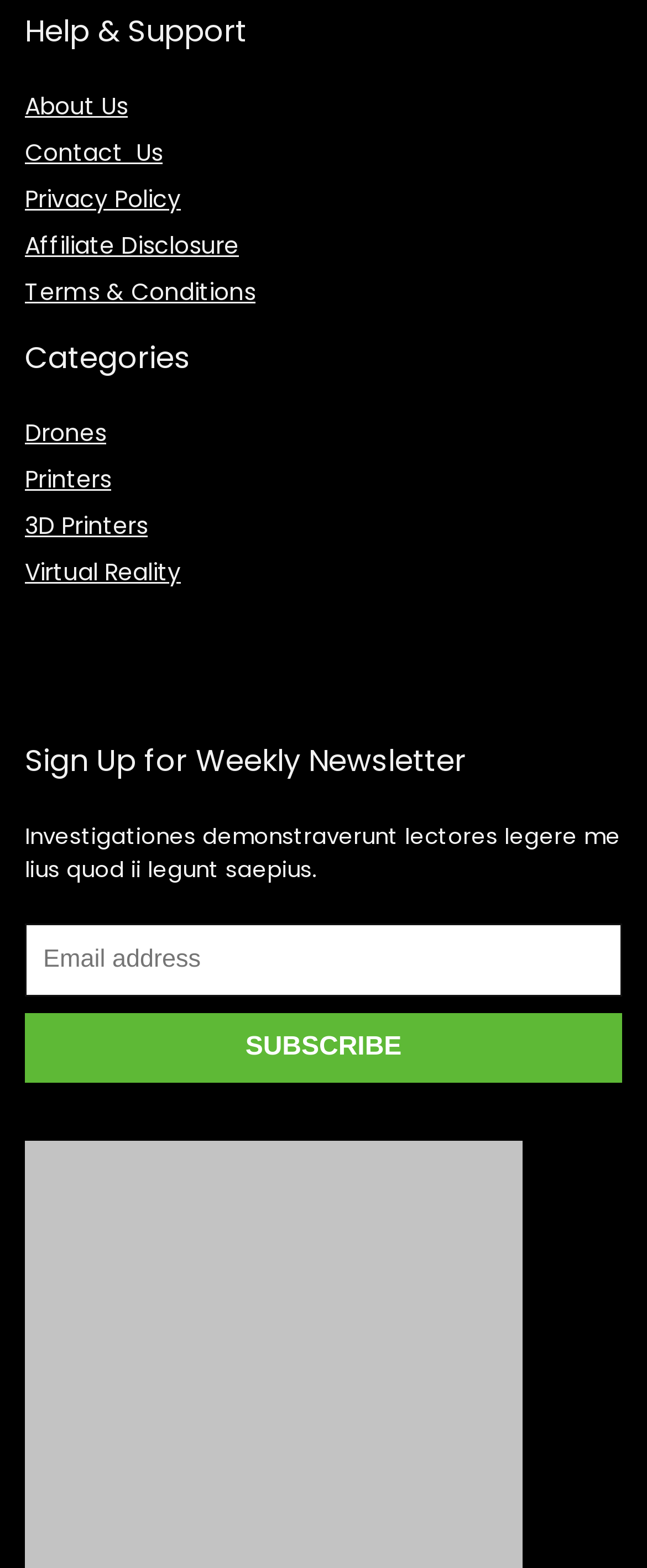Give a one-word or short phrase answer to the question: 
What is the purpose of the textbox?

Enter email address